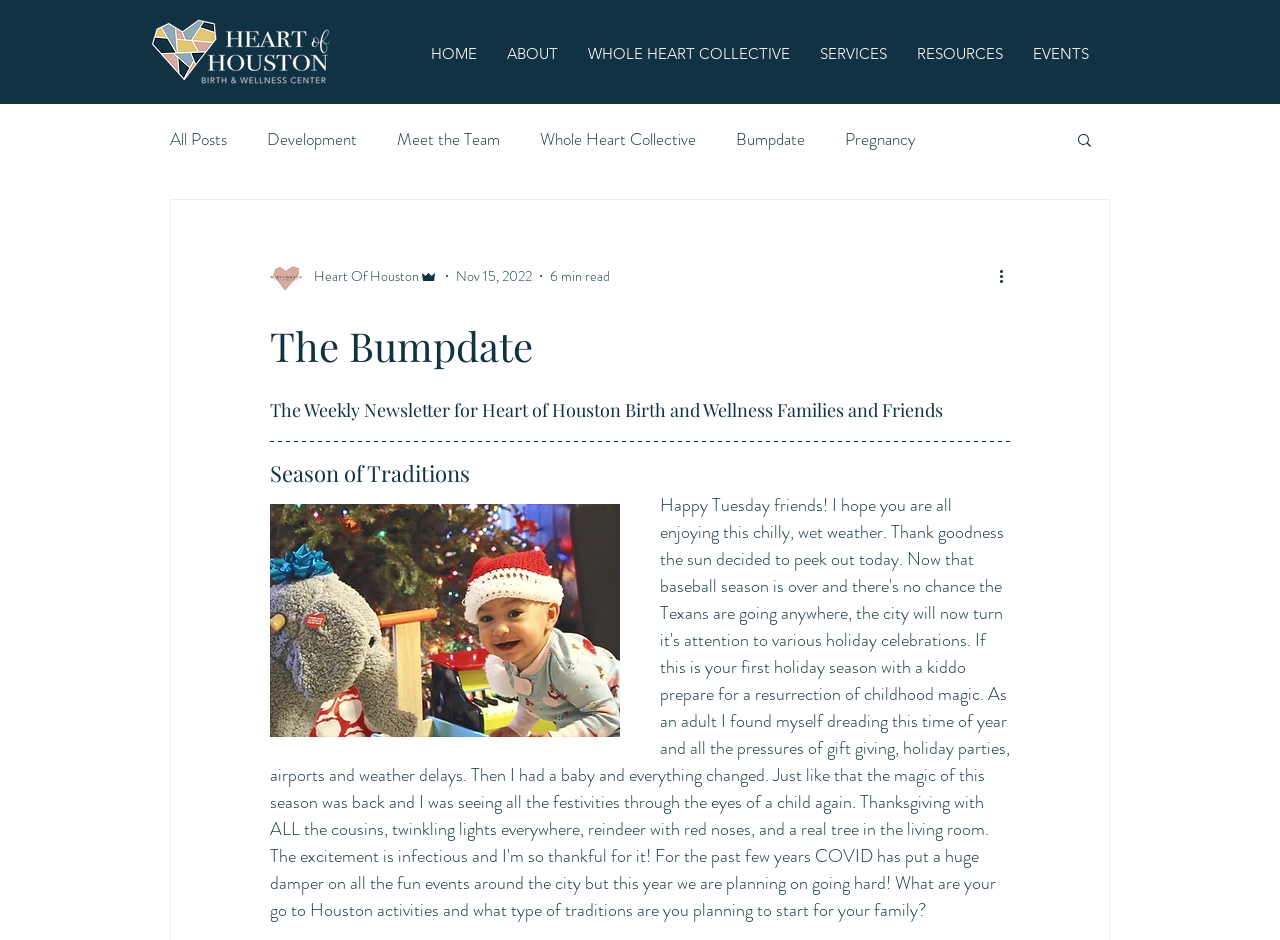Analyze and describe the webpage in a detailed narrative.

The webpage appears to be a newsletter or blog post from "Heart of Houston Birth and Wellness" titled "The Bumpdate". At the top left corner, there is a reverse color logo of "Heart of Houston". 

Below the logo, there is a navigation menu with links to "HOME", "ABOUT", "WHOLE HEART COLLECTIVE", "SERVICES", "RESOURCES", and "EVENTS". 

To the right of the navigation menu, there is another navigation menu labeled "blog" with links to various categories such as "All Posts", "Development", "Meet the Team", "Whole Heart Collective", "Bumpdate", and "Pregnancy". 

A search button with a magnifying glass icon is located at the top right corner. 

Below the navigation menus, there is a section with the writer's picture and name, "Heart Of Houston Admin", along with the date "Nov 15, 2022" and an indication of a 6-minute read. 

The main content of the newsletter starts with a heading "The Bumpdate" followed by a subheading "The Weekly Newsletter for Heart of Houston Birth and Wellness Families and Friends". 

The next section is titled "Season of Traditions" and appears to be the main article of the newsletter. There is a large block of text in this section, but the exact content is not specified.